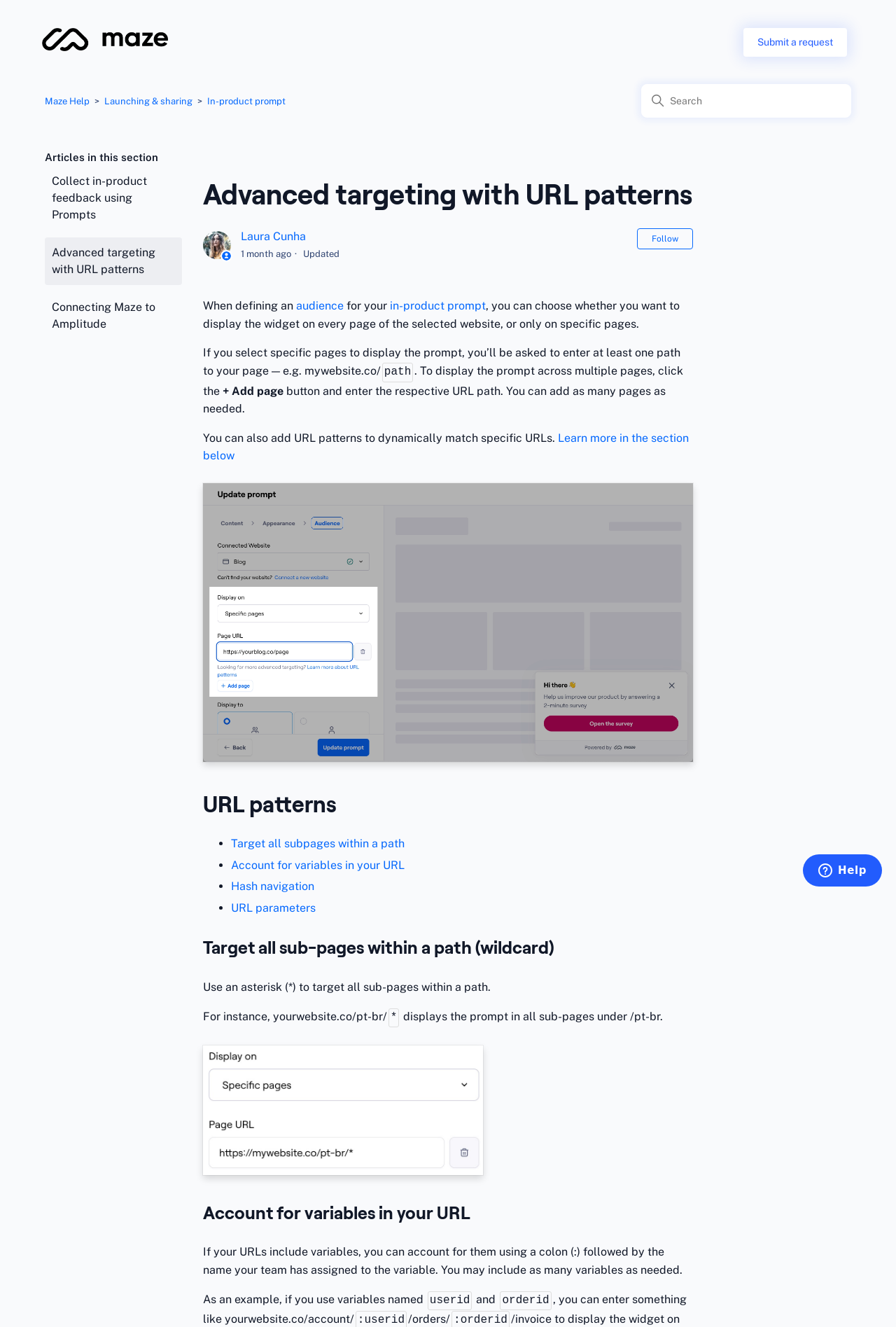Using the webpage screenshot and the element description Advanced targeting with URL patterns, determine the bounding box coordinates. Specify the coordinates in the format (top-left x, top-left y, bottom-right x, bottom-right y) with values ranging from 0 to 1.

[0.05, 0.179, 0.203, 0.215]